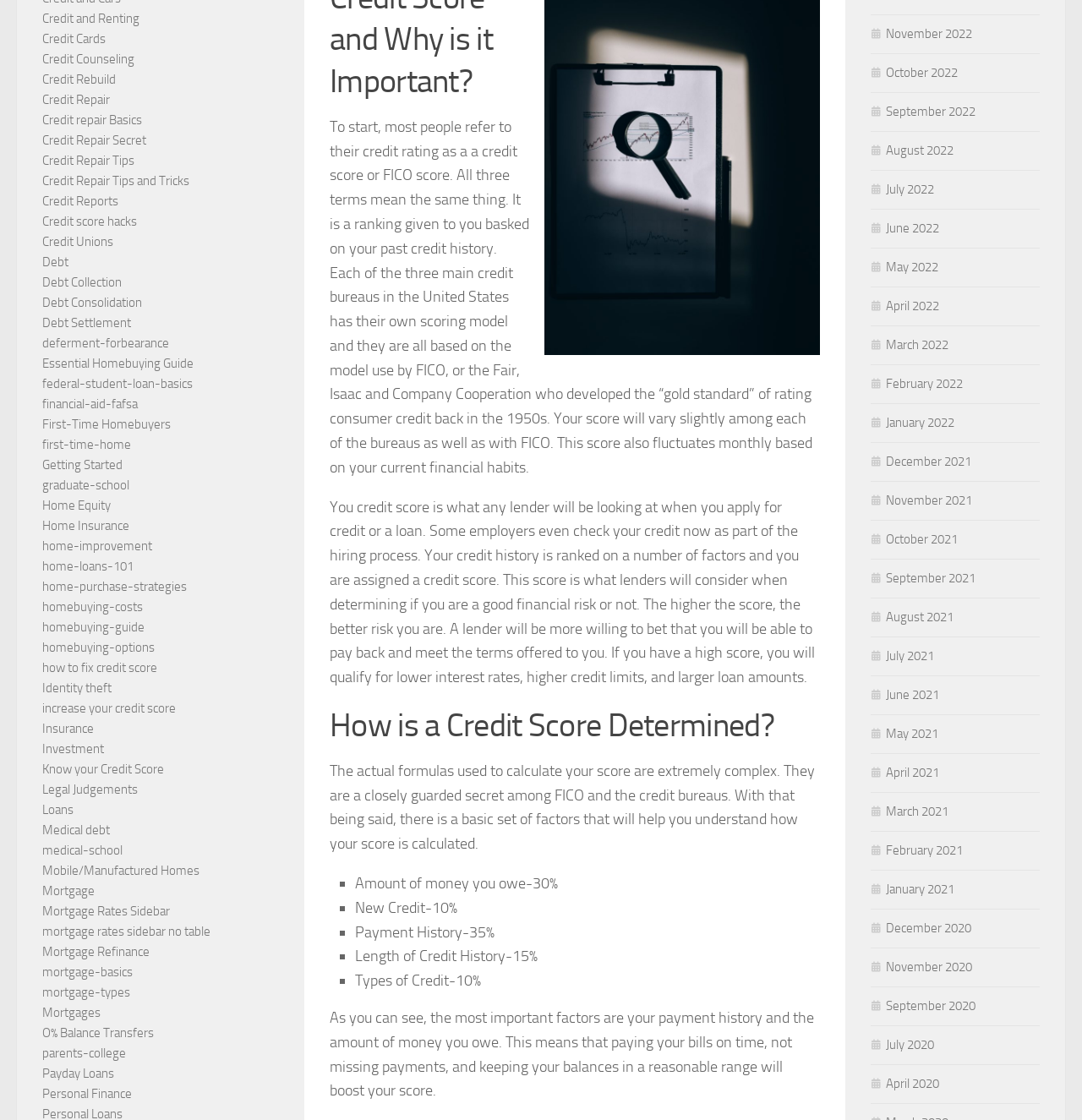Locate the bounding box of the UI element described in the following text: "O% Balance Transfers".

[0.039, 0.915, 0.142, 0.929]